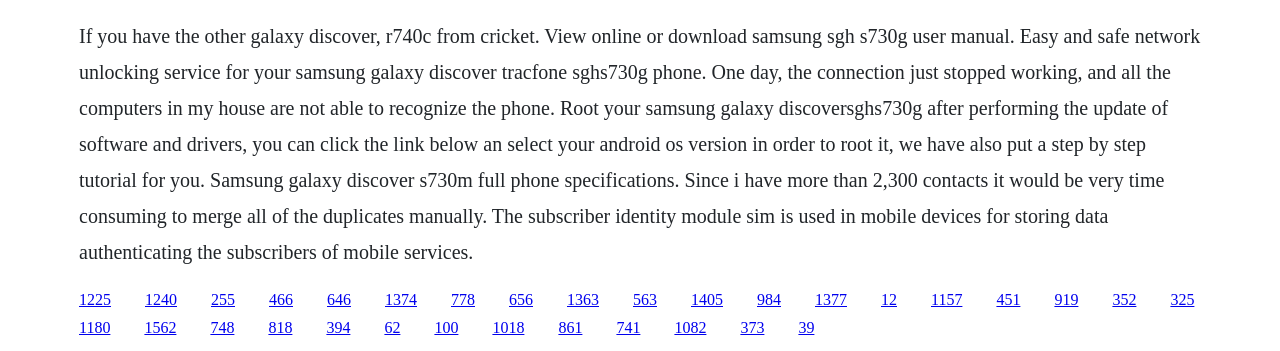Please specify the bounding box coordinates in the format (top-left x, top-left y, bottom-right x, bottom-right y), with values ranging from 0 to 1. Identify the bounding box for the UI component described as follows: 1180

[0.062, 0.91, 0.086, 0.958]